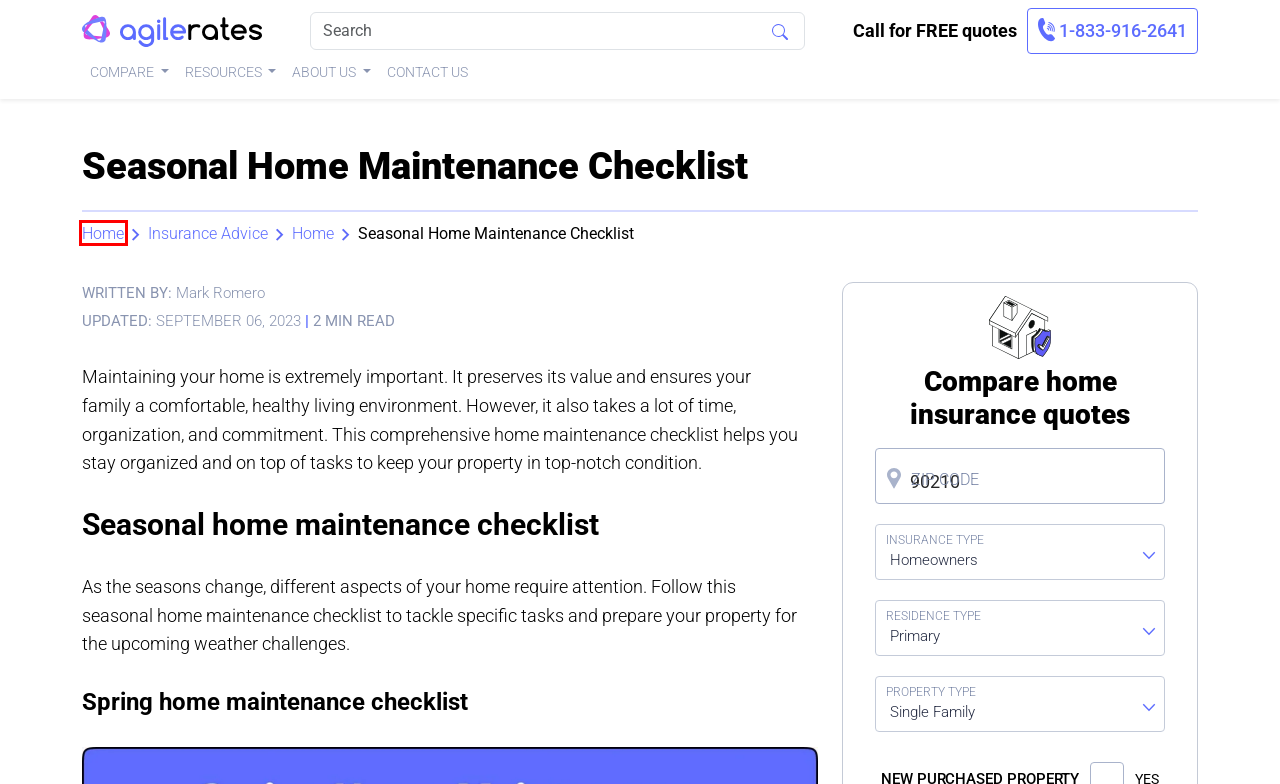A screenshot of a webpage is given, marked with a red bounding box around a UI element. Please select the most appropriate webpage description that fits the new page after clicking the highlighted element. Here are the candidates:
A. Contact Us
B. Does Home Insurance Cover Foundation Repair?
C. About Us
D. AgileRates | Find The Best Insurance Quotes For You
E. Mark Romero - Home Insurance Expert
F. How To Start a Fire In a Fireplace
G. Home Insurance Advice | AgileRates
H. Insurance Advice | AgileRates

D